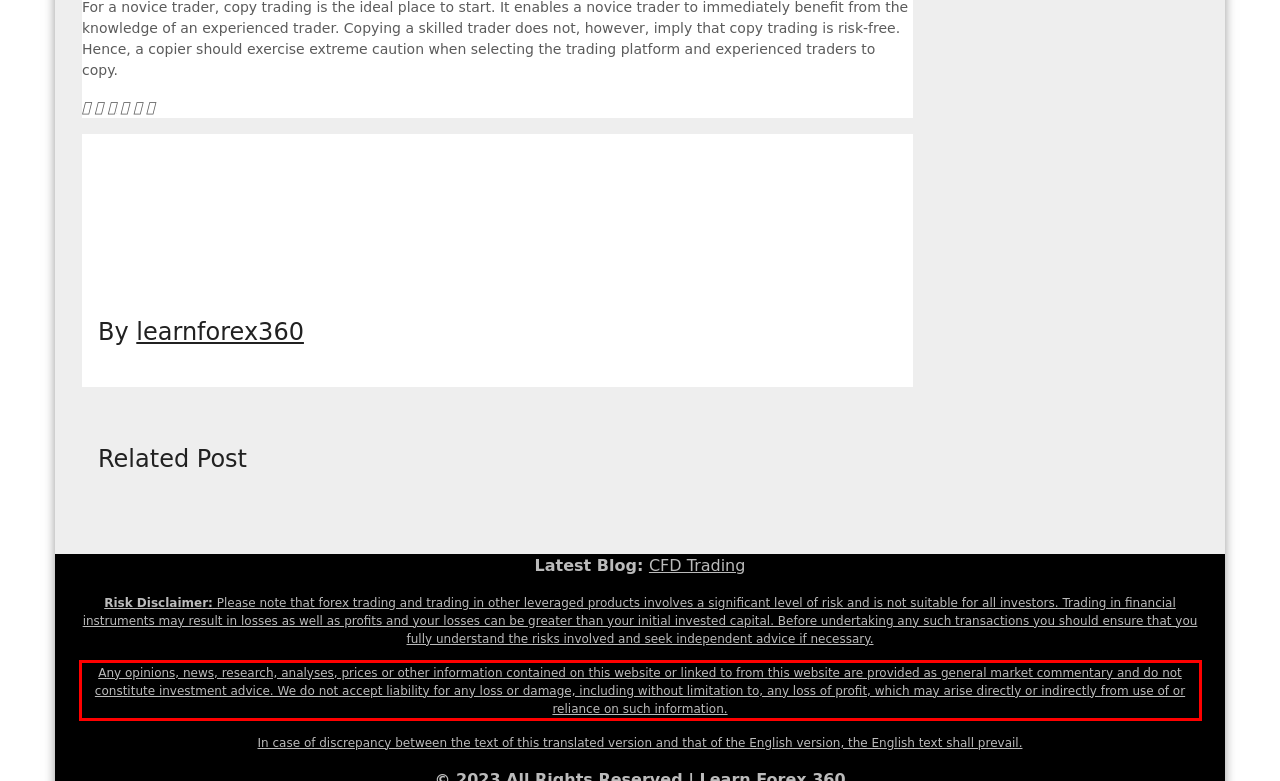By examining the provided screenshot of a webpage, recognize the text within the red bounding box and generate its text content.

Any opinions, news, research, analyses, prices or other information contained on this website or linked to from this website are provided as general market commentary and do not constitute investment advice. We do not accept liability for any loss or damage, including without limitation to, any loss of profit, which may arise directly or indirectly from use of or reliance on such information.